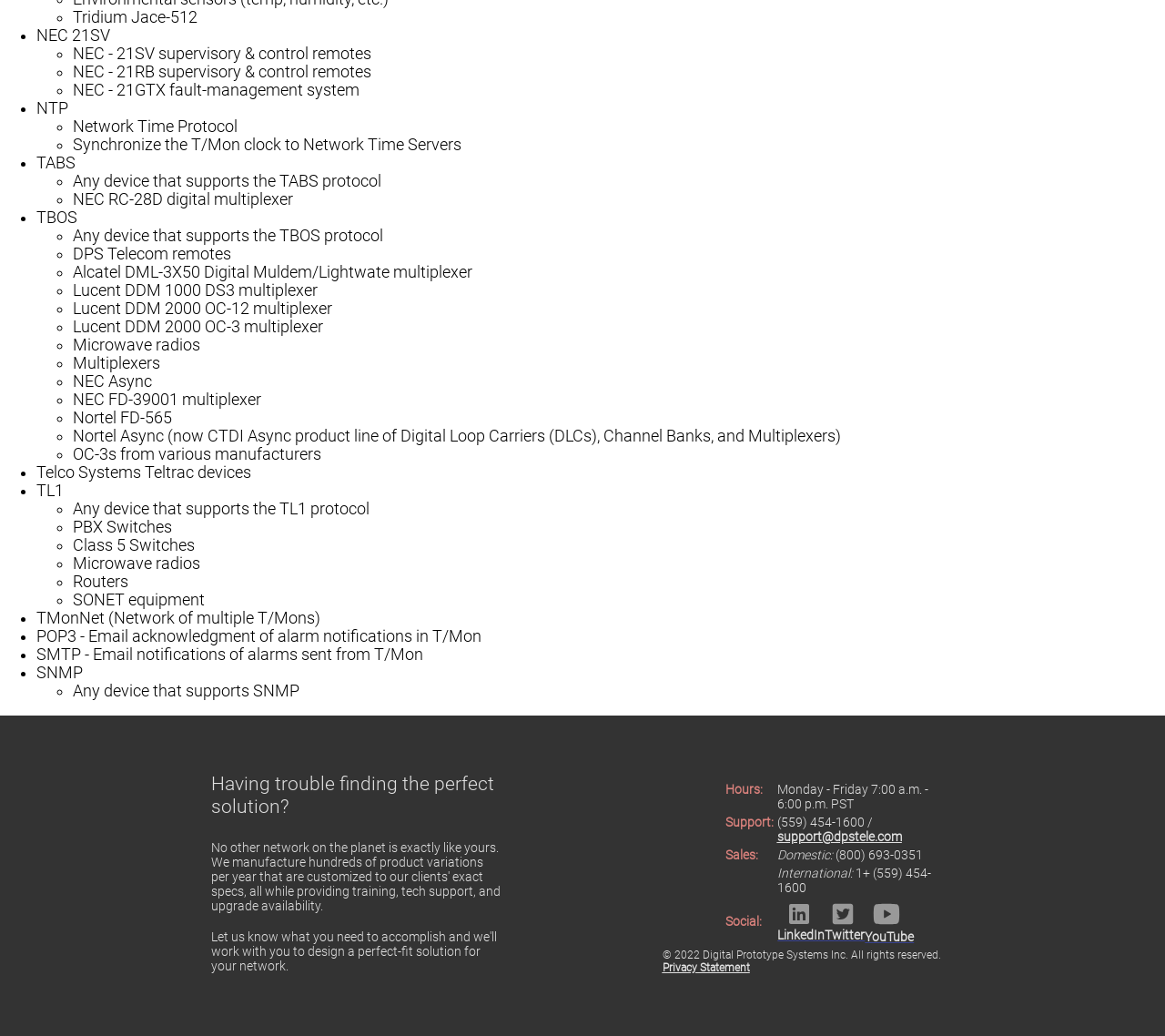Given the element description Privacy Statement, specify the bounding box coordinates of the corresponding UI element in the format (top-left x, top-left y, bottom-right x, bottom-right y). All values must be between 0 and 1.

[0.568, 0.928, 0.643, 0.94]